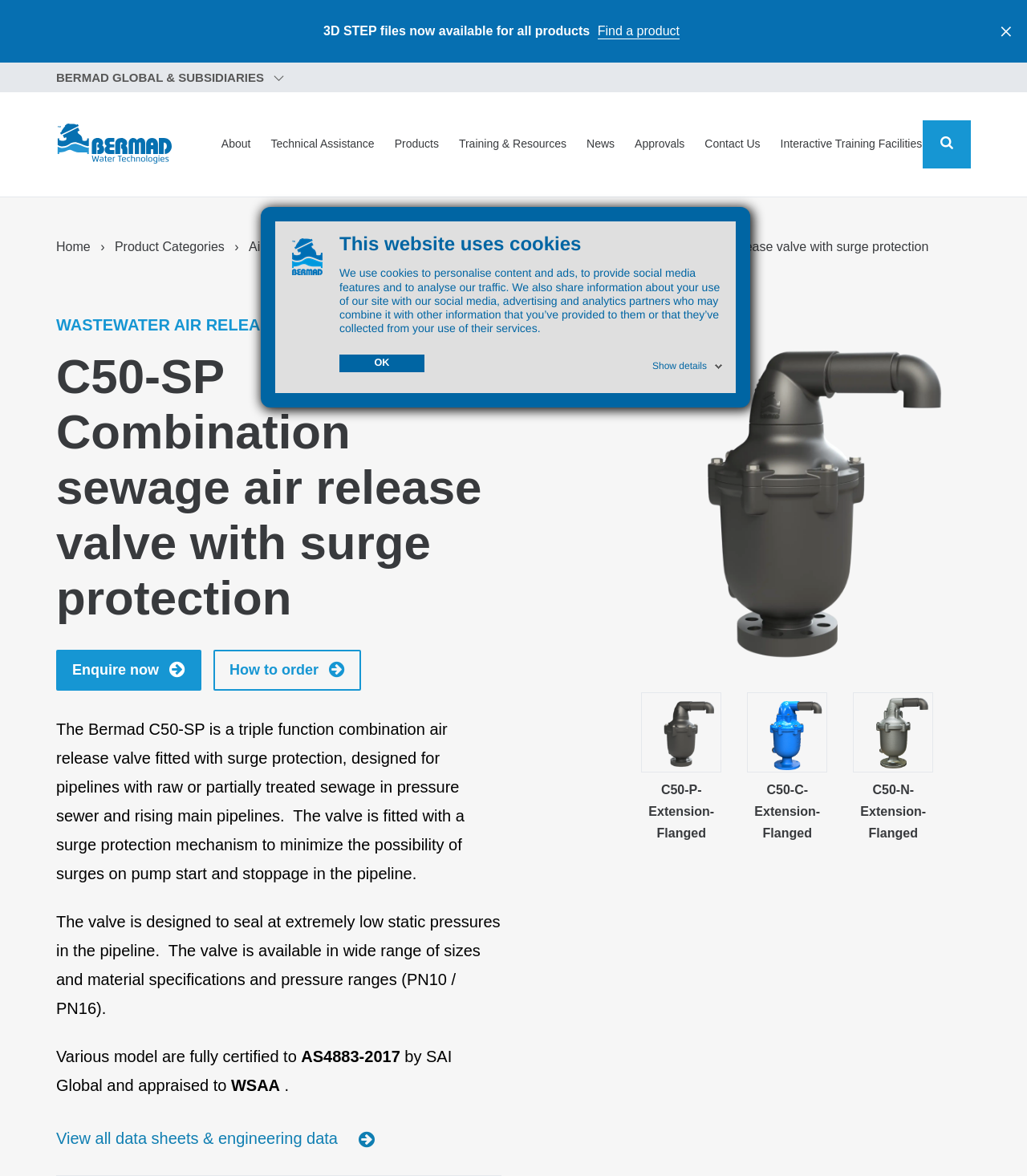What is the main heading of this webpage? Please extract and provide it.

C50-SP Combination sewage air release valve with surge protection